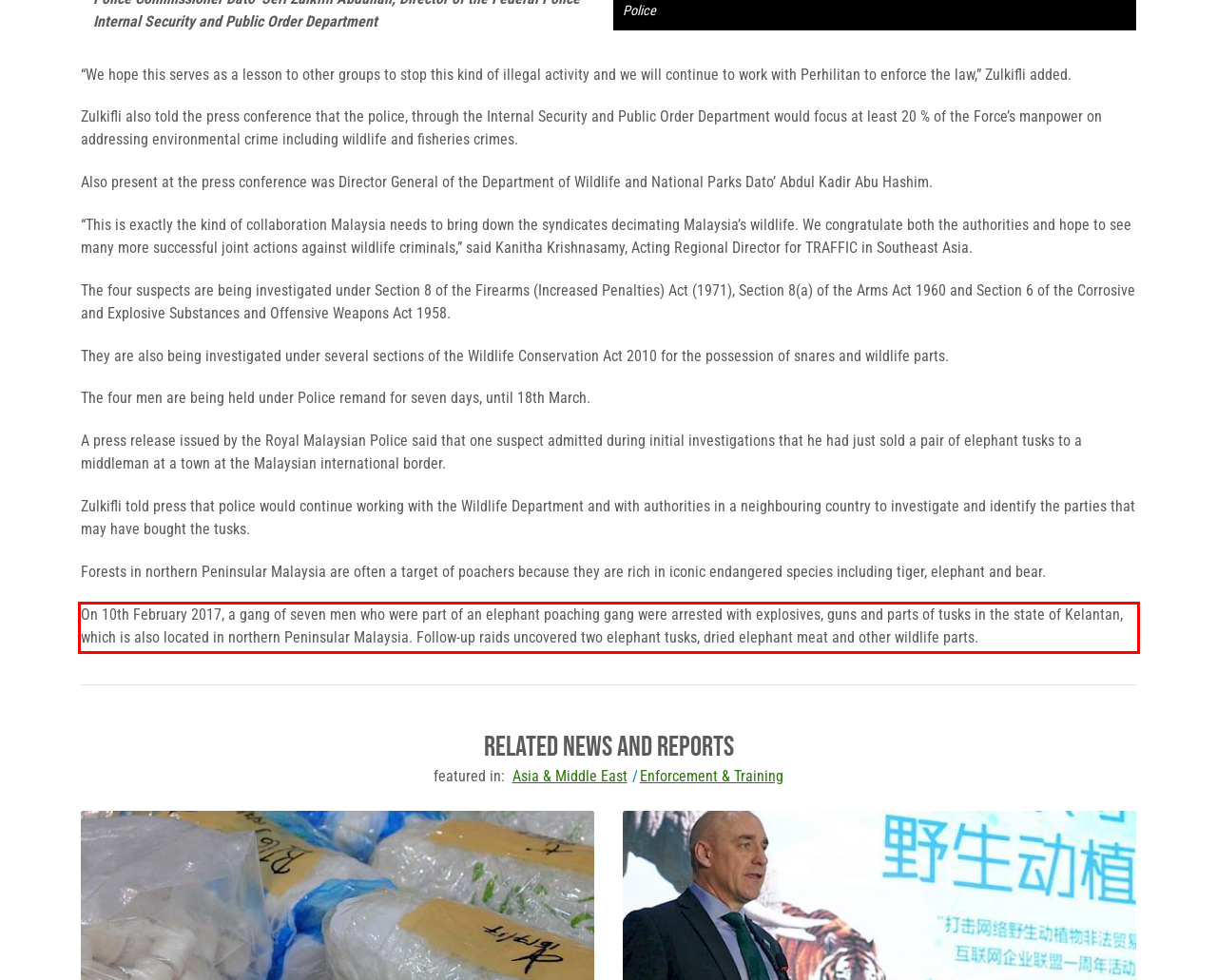You are provided with a screenshot of a webpage that includes a UI element enclosed in a red rectangle. Extract the text content inside this red rectangle.

On 10th February 2017, a gang of seven men who were part of an elephant poaching gang were arrested with explosives, guns and parts of tusks in the state of Kelantan, which is also located in northern Peninsular Malaysia. Follow-up raids uncovered two elephant tusks, dried elephant meat and other wildlife parts.